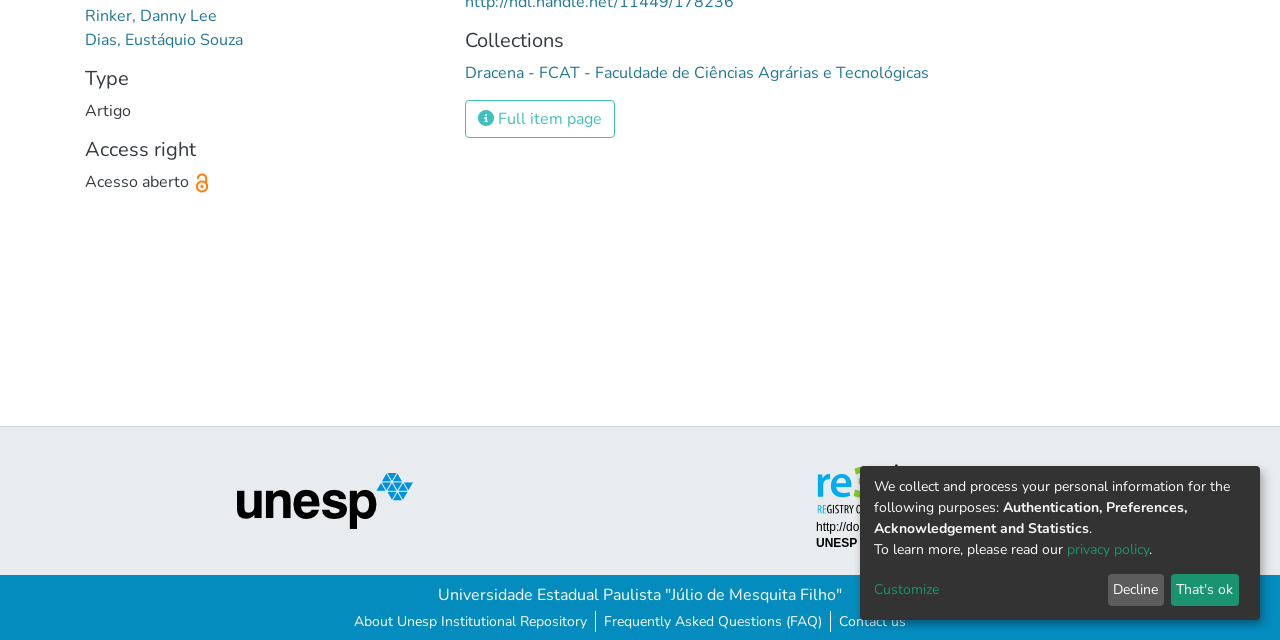Predict the bounding box of the UI element that fits this description: "About Unesp Institutional Repository".

[0.27, 0.955, 0.465, 0.988]